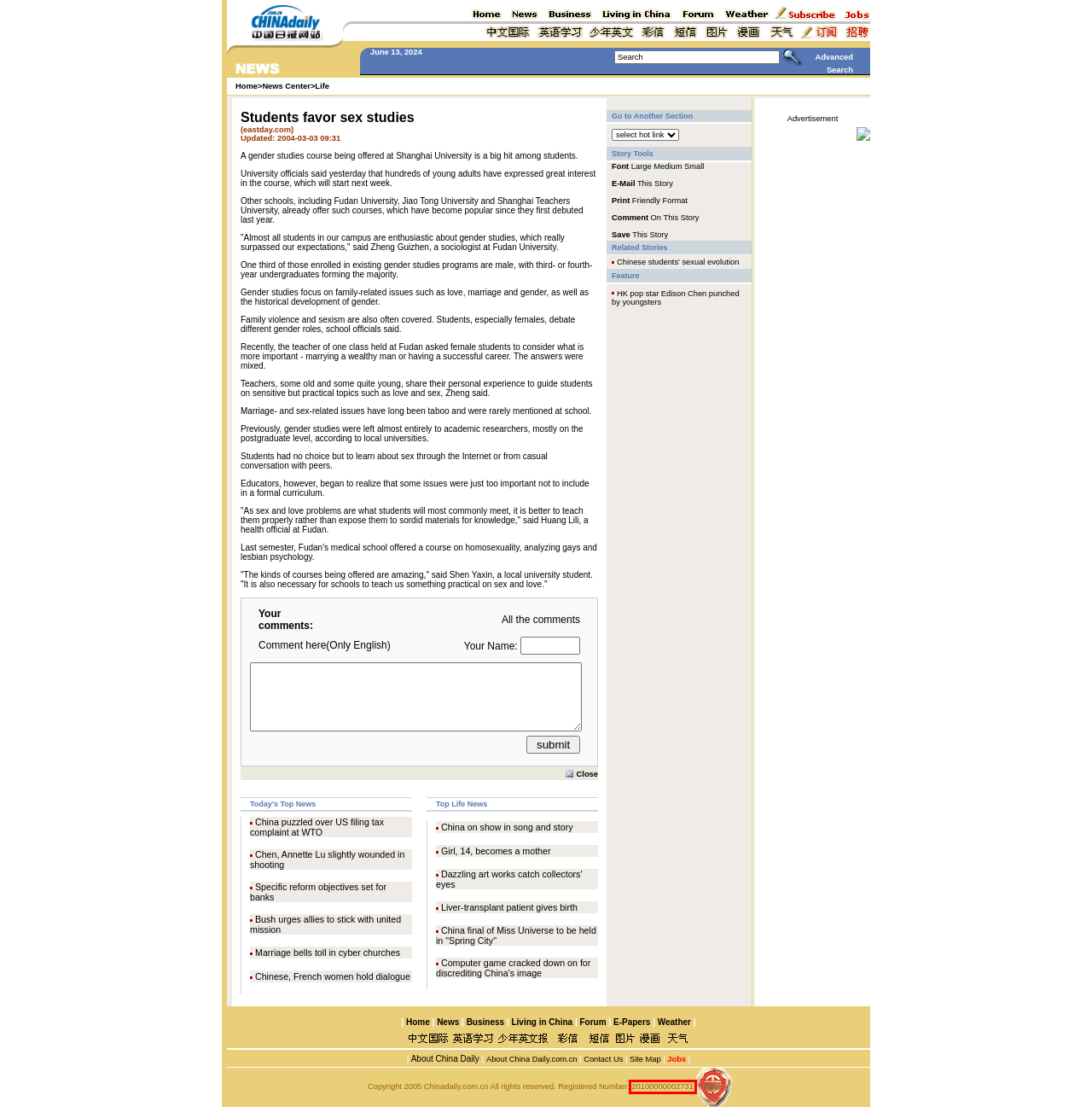You have a screenshot showing a webpage with a red bounding box highlighting an element. Choose the webpage description that best fits the new webpage after clicking the highlighted element. The descriptions are:
A. CHINA DAILY
B. sitemap
C. jobs
D. Business News - China Economy & Company - China Daily
E. 无标题文档
F. weather
G. contactus_en
H. about us

E